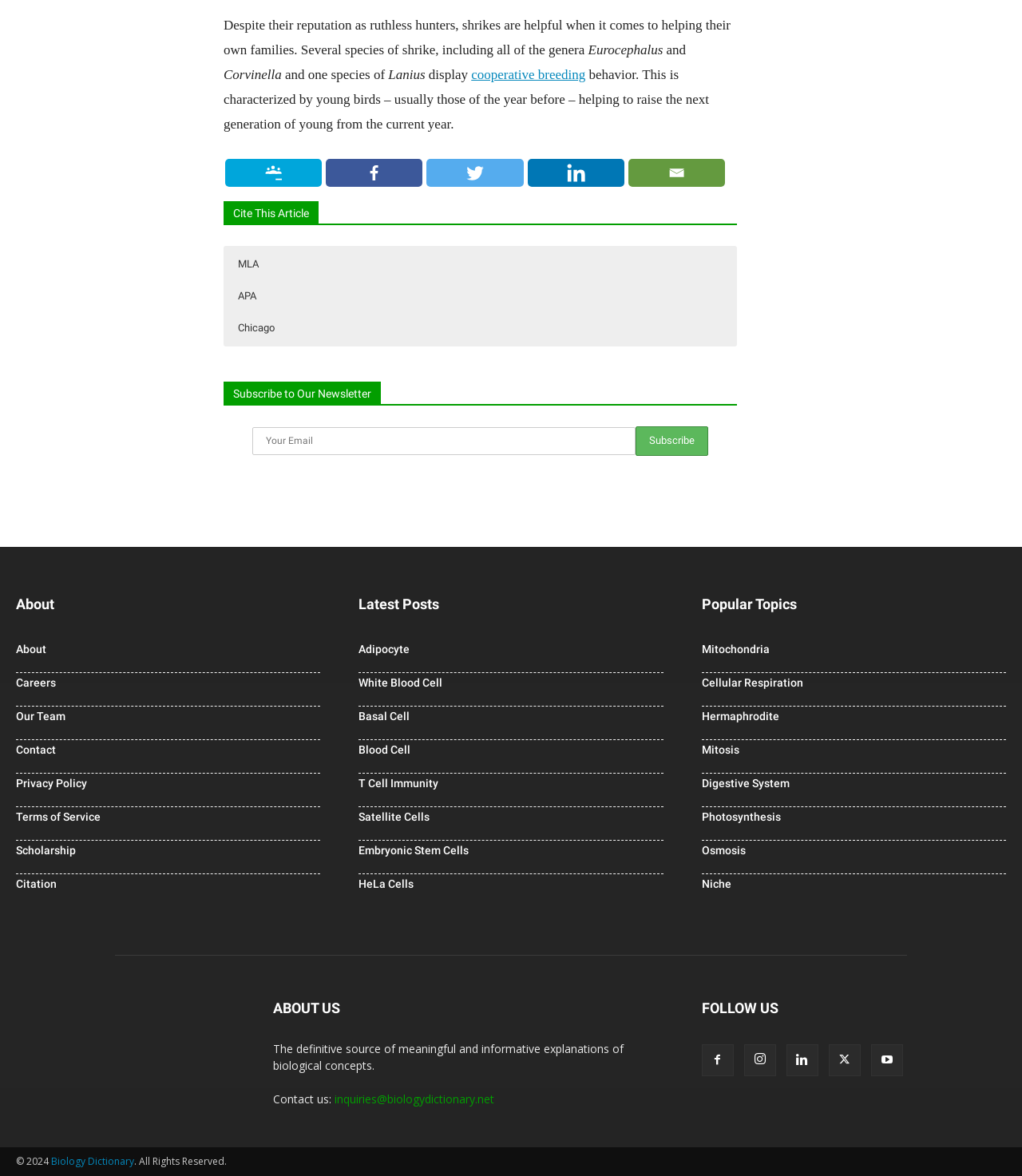Answer this question in one word or a short phrase: What is the purpose of the 'Cite This Article' section?

to provide citation options